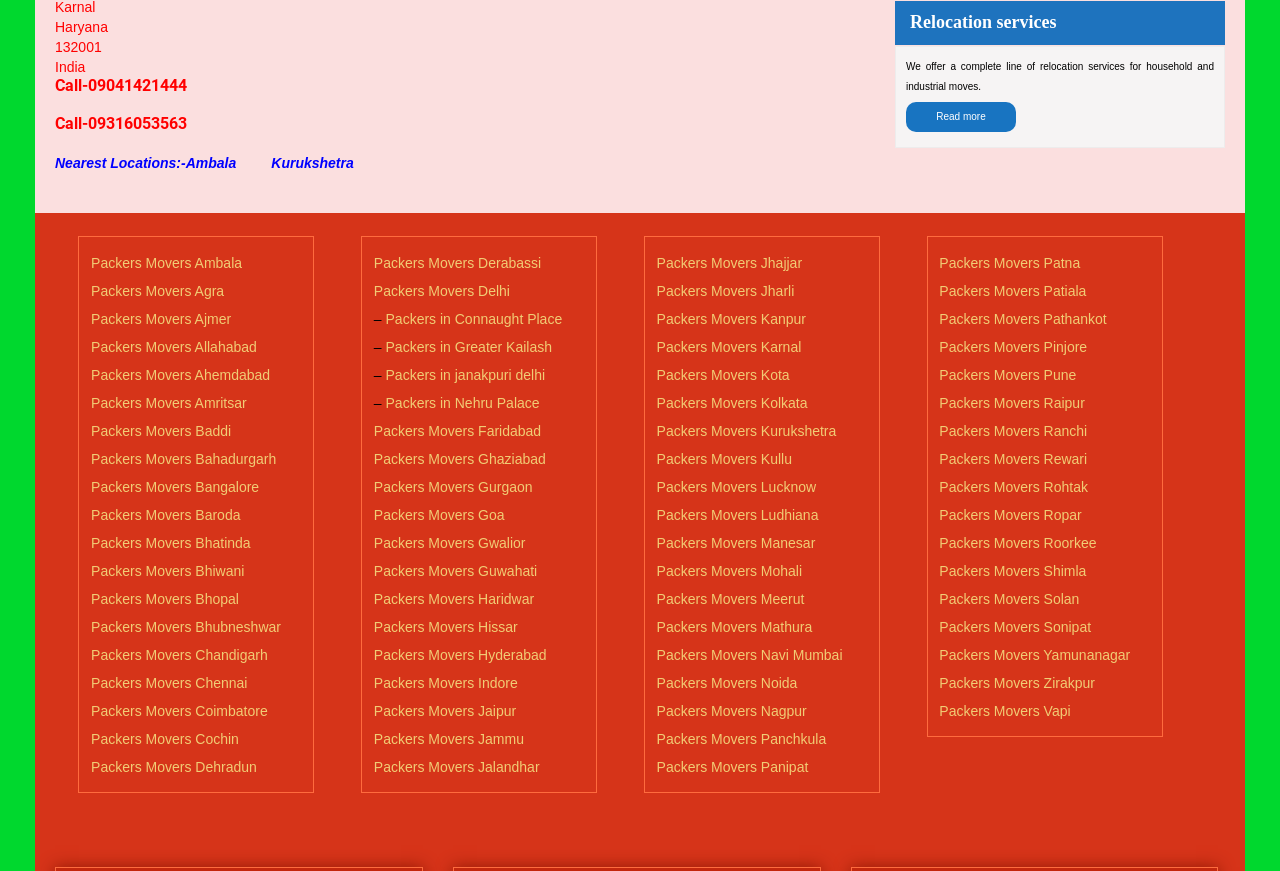Identify the coordinates of the bounding box for the element described below: "Packers in Greater Kailash". Return the coordinates as four float numbers between 0 and 1: [left, top, right, bottom].

[0.301, 0.27, 0.431, 0.289]